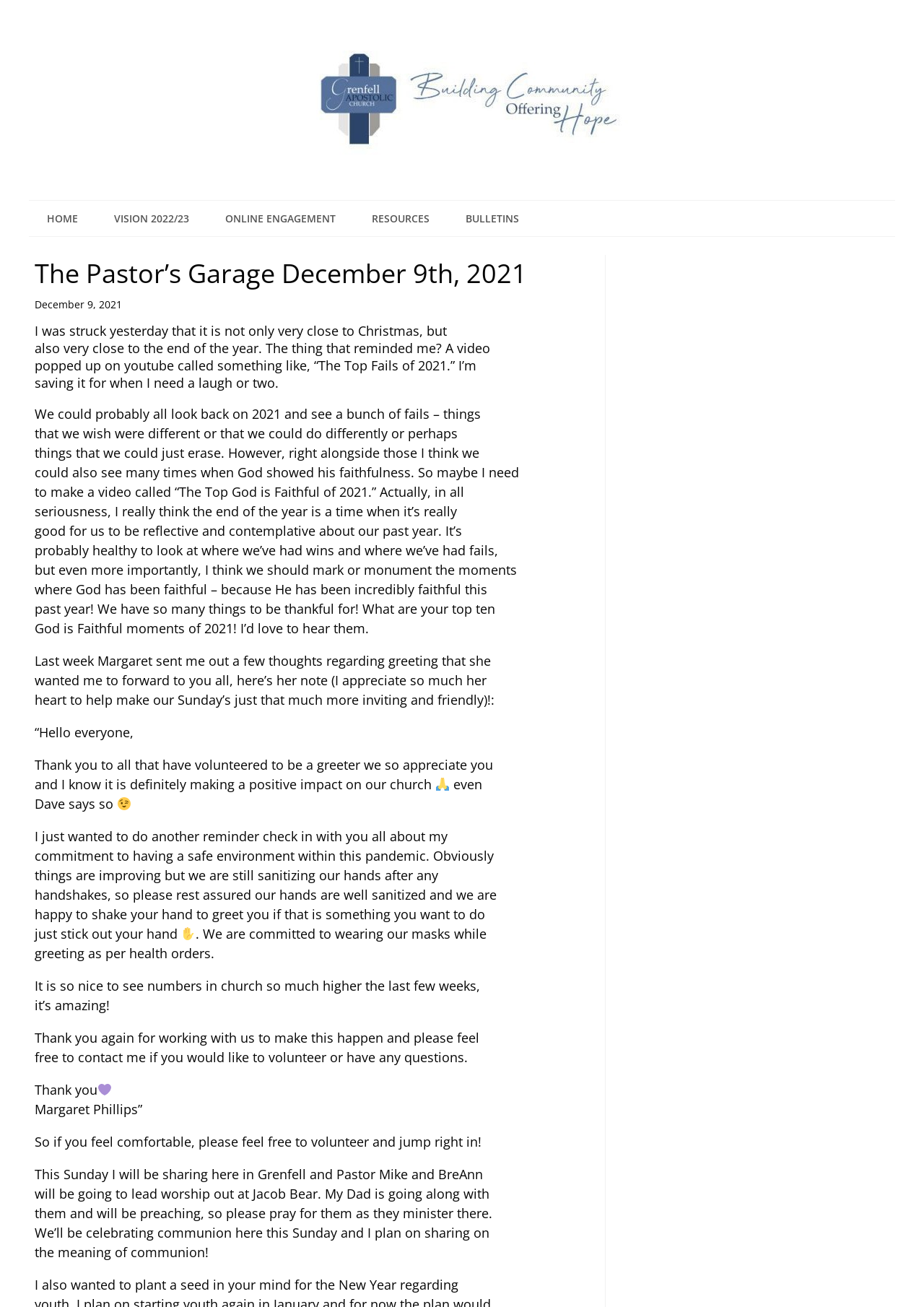Summarize the contents and layout of the webpage in detail.

The webpage is about a pastor's blog or newsletter, specifically the December 9th, 2021 edition from Grenfell Apostolic Church. At the top, there is a navigation menu with links to "HOME", "VISION 2022/23", "ONLINE ENGAGEMENT", "RESOURCES", and "BULLETINS". 

Below the navigation menu, there is a heading that reads "The Pastor’s Garage December 9th, 2021". The main content of the page is a long article written by the pastor, reflecting on the end of the year and encouraging readers to think about God's faithfulness in their lives. The article is divided into several paragraphs, with the pastor sharing personal anecdotes and thoughts on the importance of gratitude and reflection.

Throughout the article, there are several images, including emojis such as 🙏, 😉, ✋, and 💜, which add a touch of personality to the text. The pastor also shares a note from Margaret, who is involved in the church's greeting team, and mentions the importance of creating a safe environment during the pandemic.

At the bottom of the page, the pastor mentions upcoming events, including a communion service and a sermon on the meaning of communion. There is also a mention of Pastor Mike and BreAnn leading worship at Jacob Bear, and a request for prayer for their ministry. Overall, the webpage has a personal and reflective tone, with the pastor sharing their thoughts and experiences with the congregation.